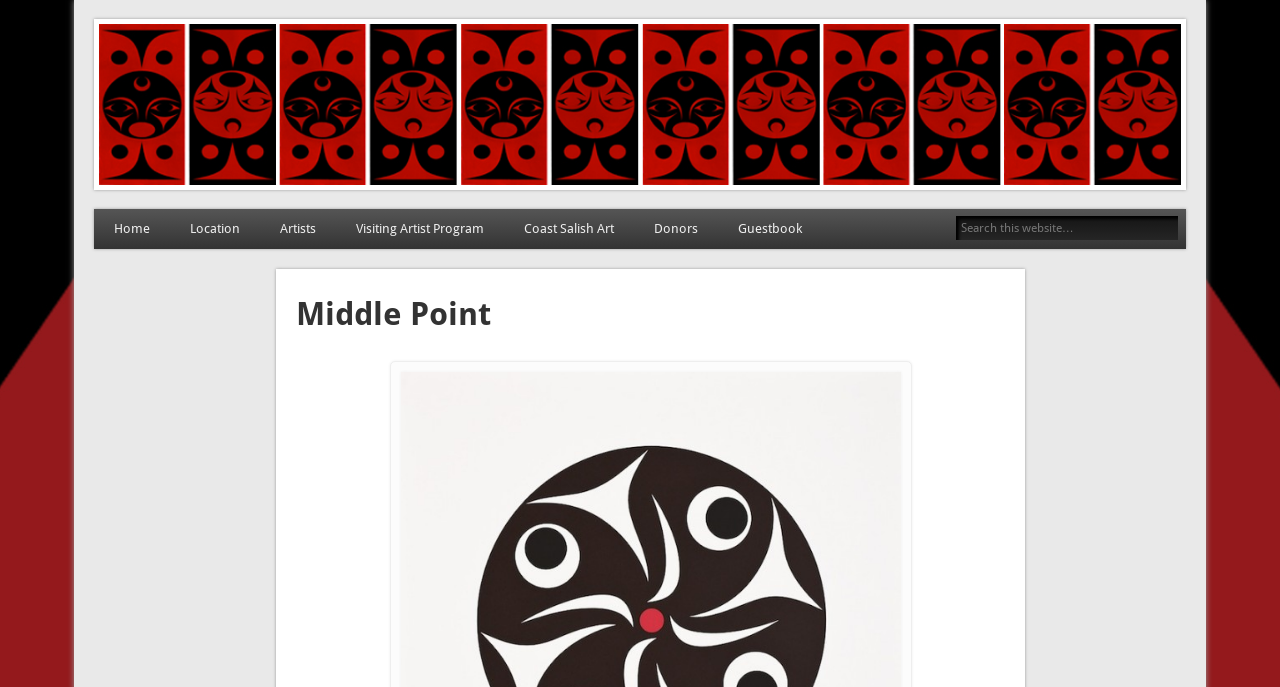Please reply with a single word or brief phrase to the question: 
What is the purpose of the textbox?

Search this website